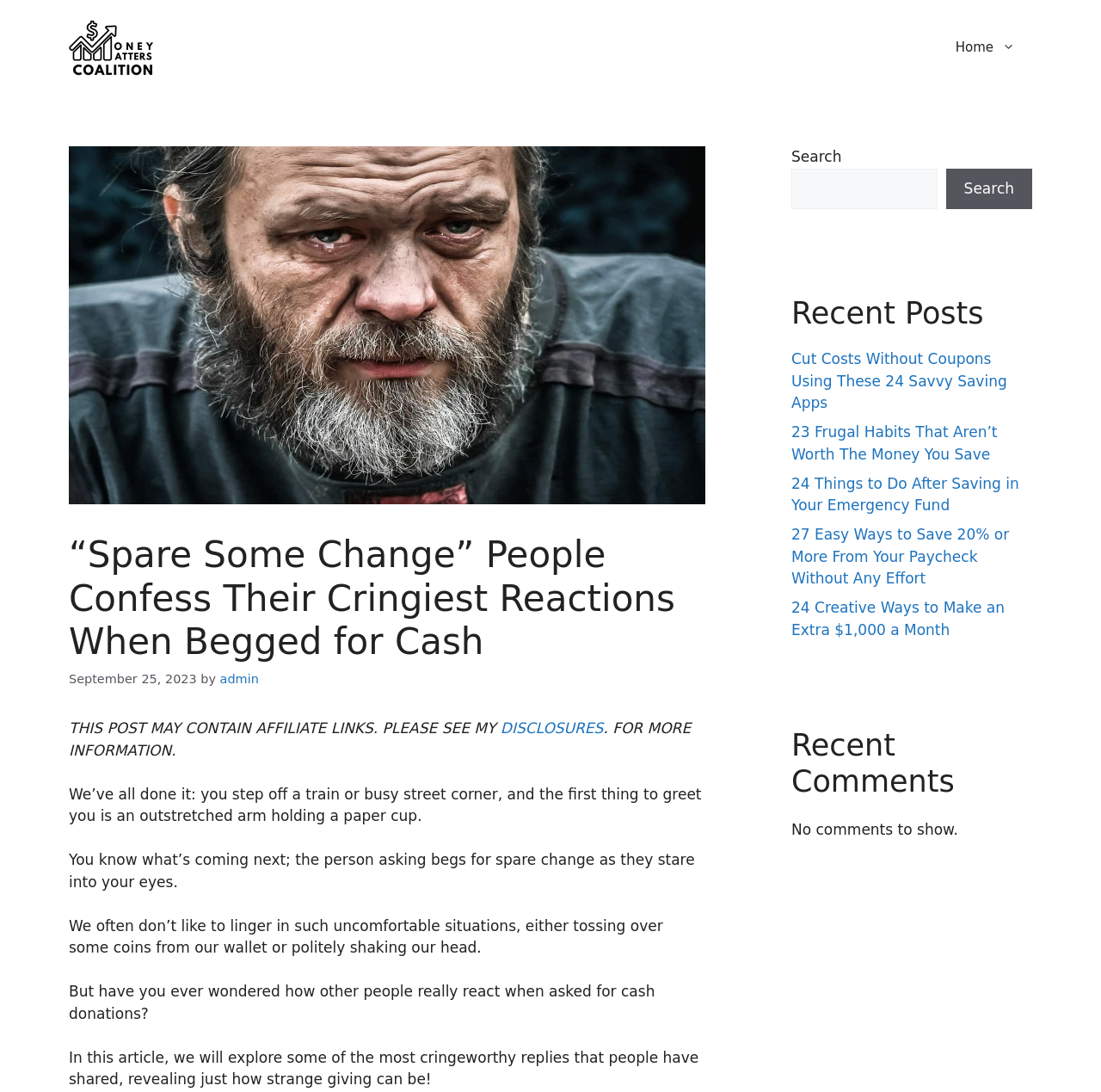Answer the question with a brief word or phrase:
Are there any comments on the current article?

No